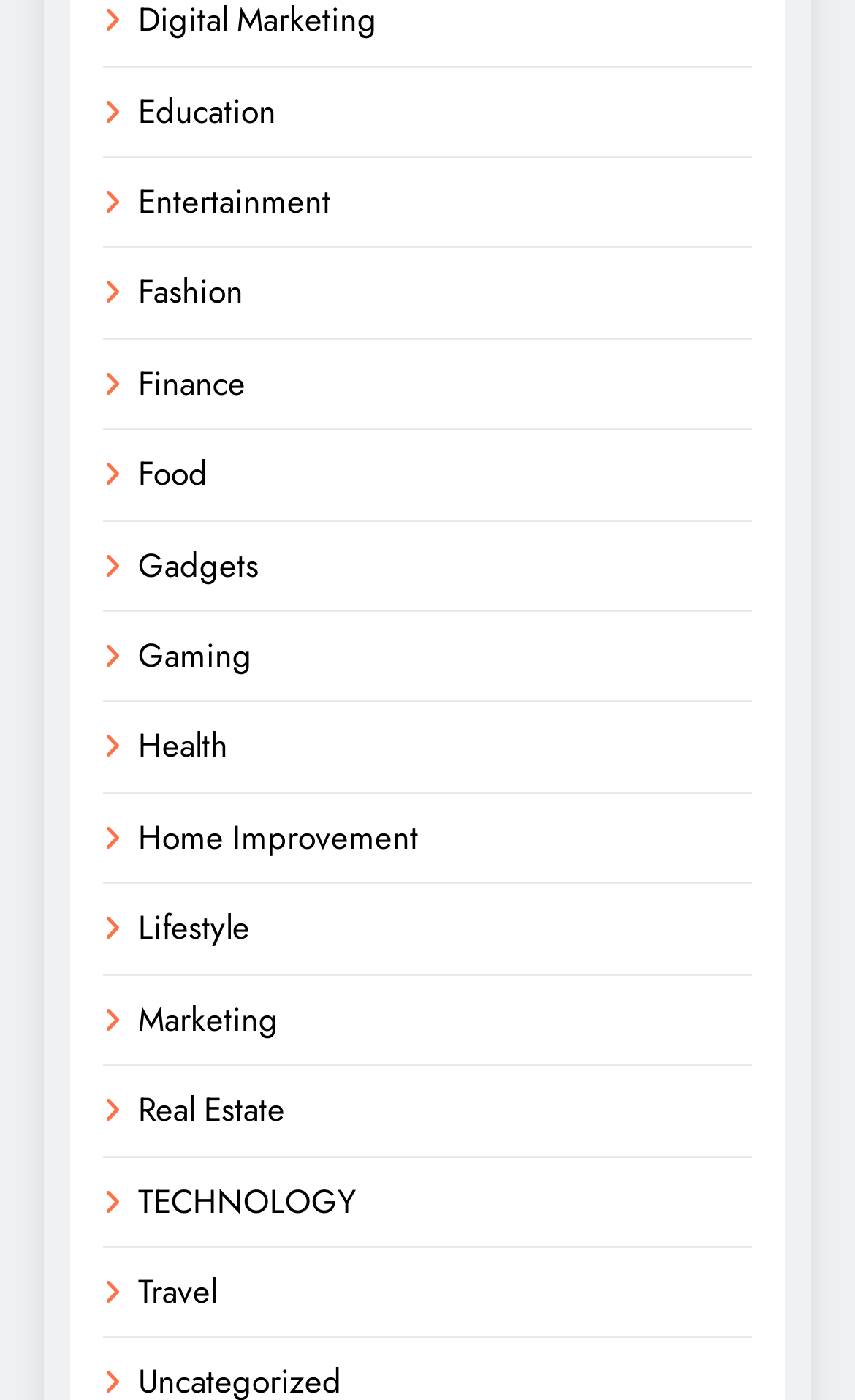Please answer the following question using a single word or phrase: 
Is 'TECHNOLOGY' the last category listed?

No